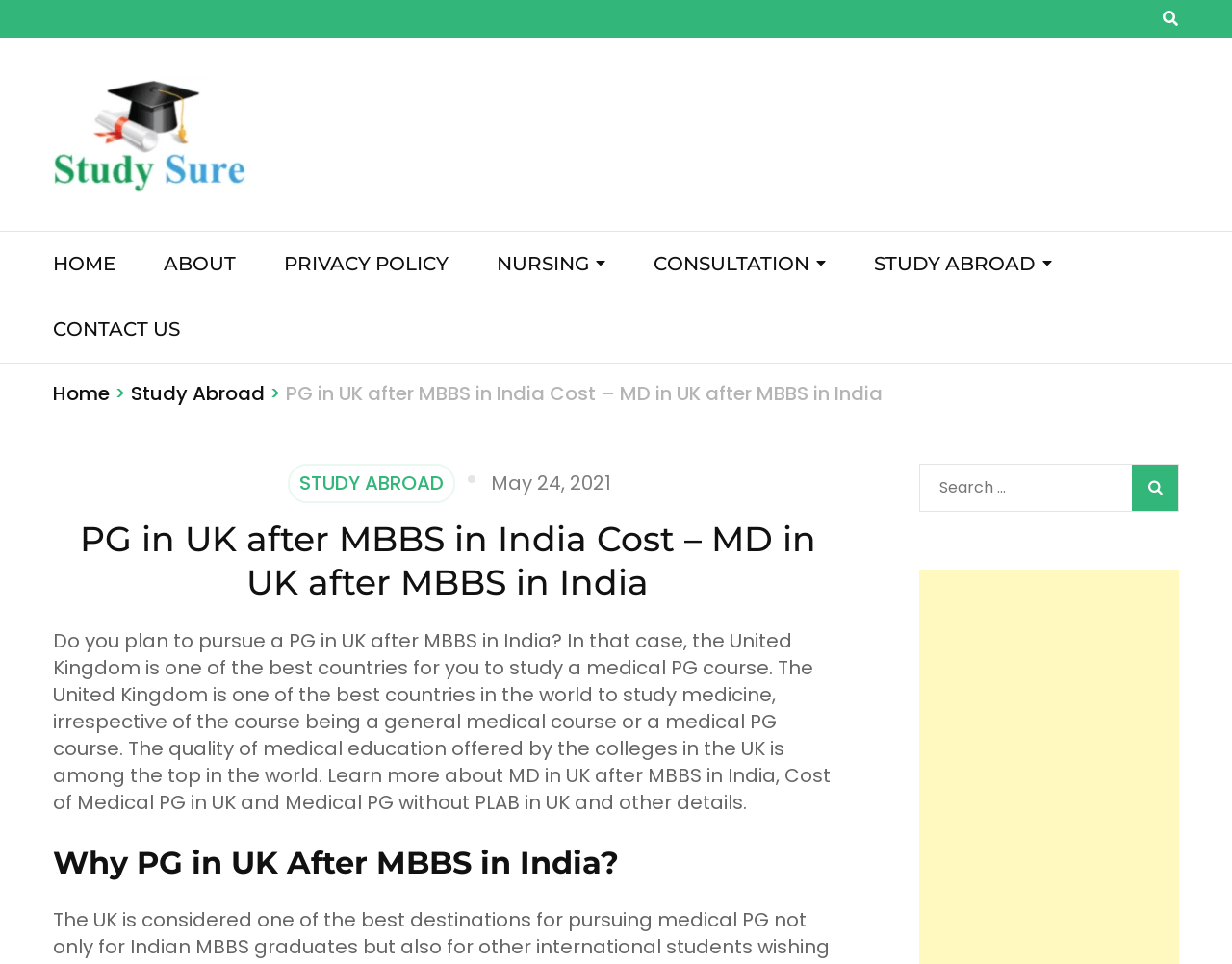Locate the bounding box coordinates of the UI element described by: "Germany Nursing Jobs". Provide the coordinates as four float numbers between 0 and 1, formatted as [left, top, right, bottom].

[0.762, 0.85, 0.943, 0.878]